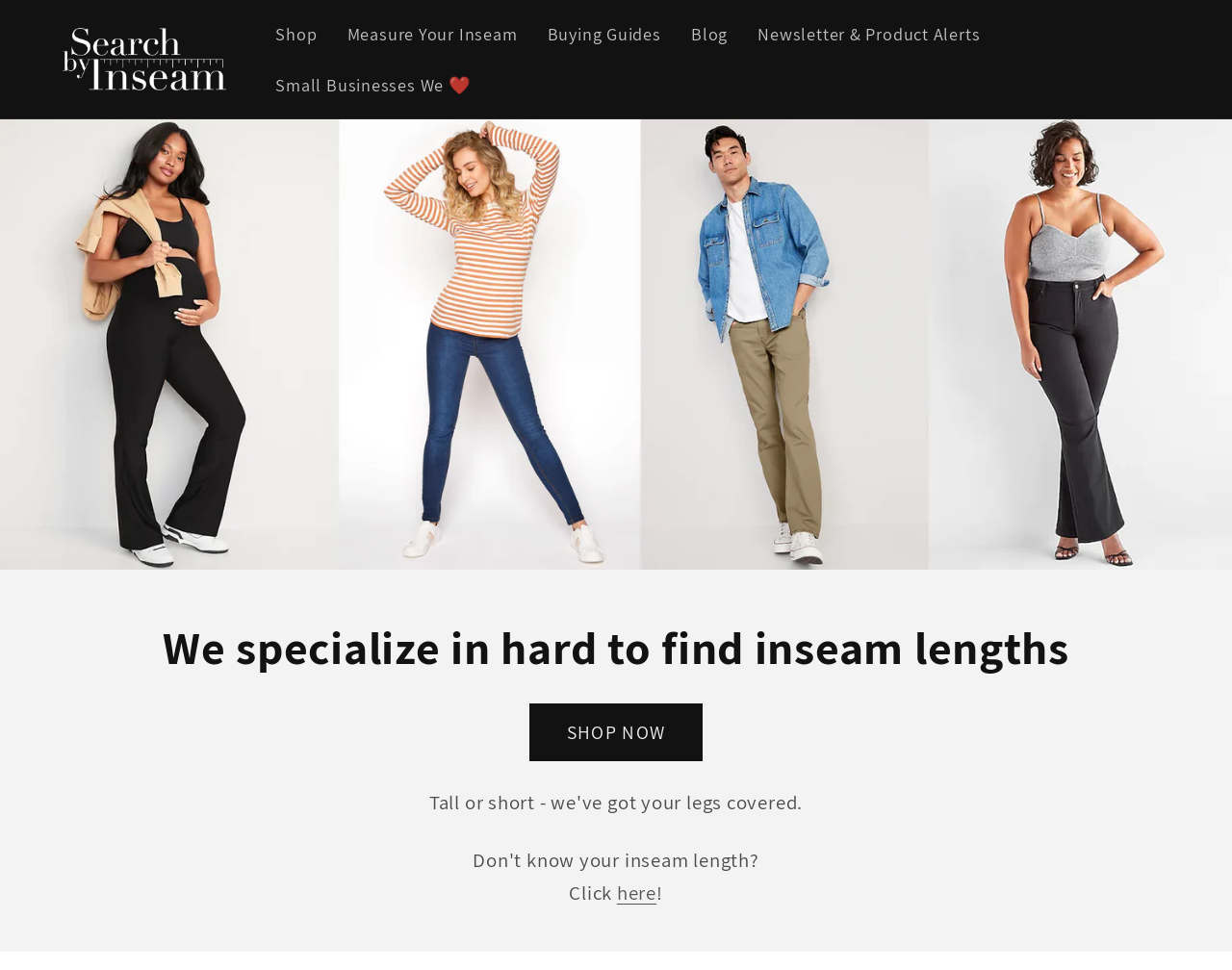Please determine the bounding box coordinates of the section I need to click to accomplish this instruction: "Click on the 'Measure Your Inseam' link".

[0.27, 0.008, 0.432, 0.061]